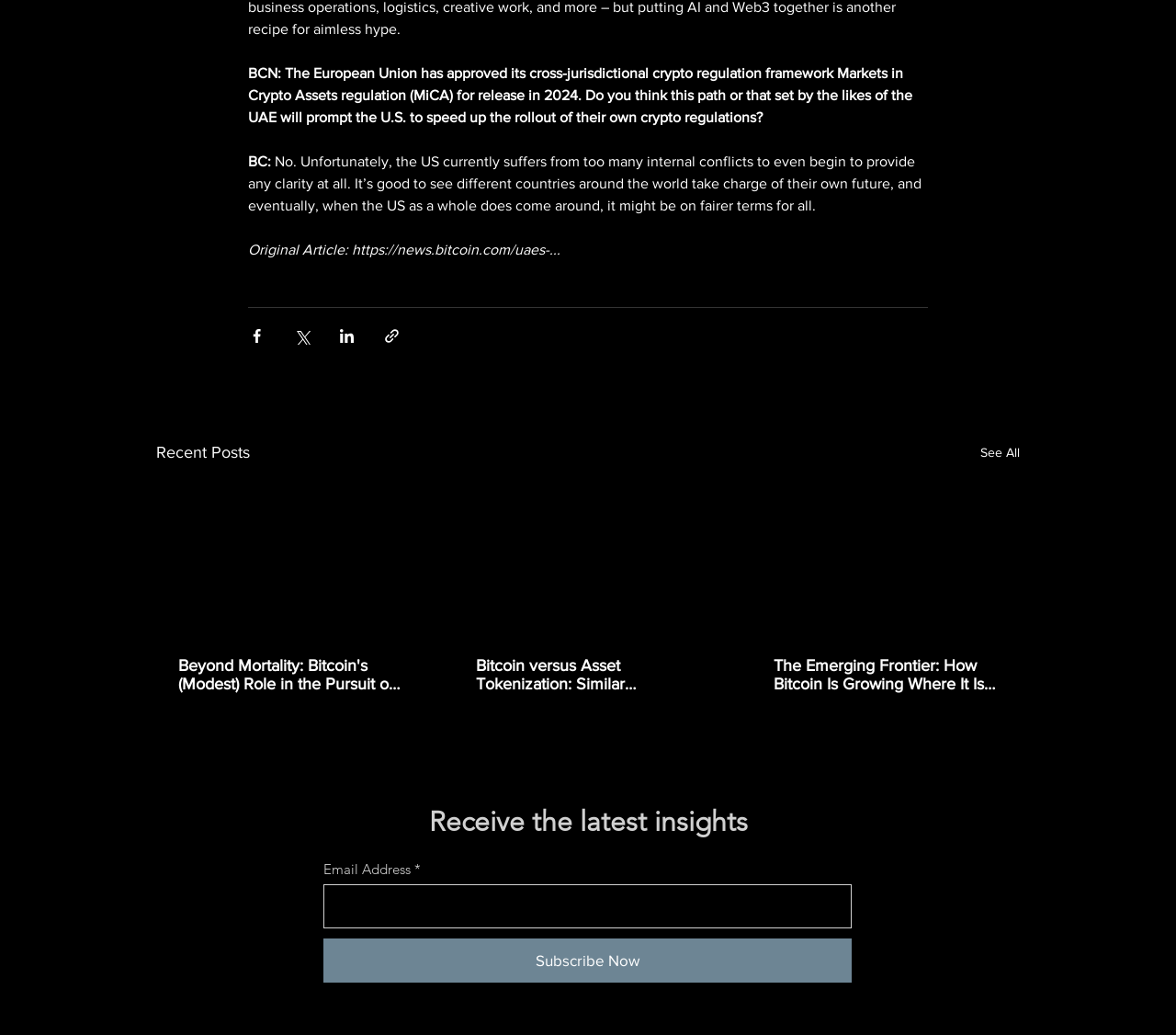How many recent posts are displayed?
Please provide a single word or phrase based on the screenshot.

3